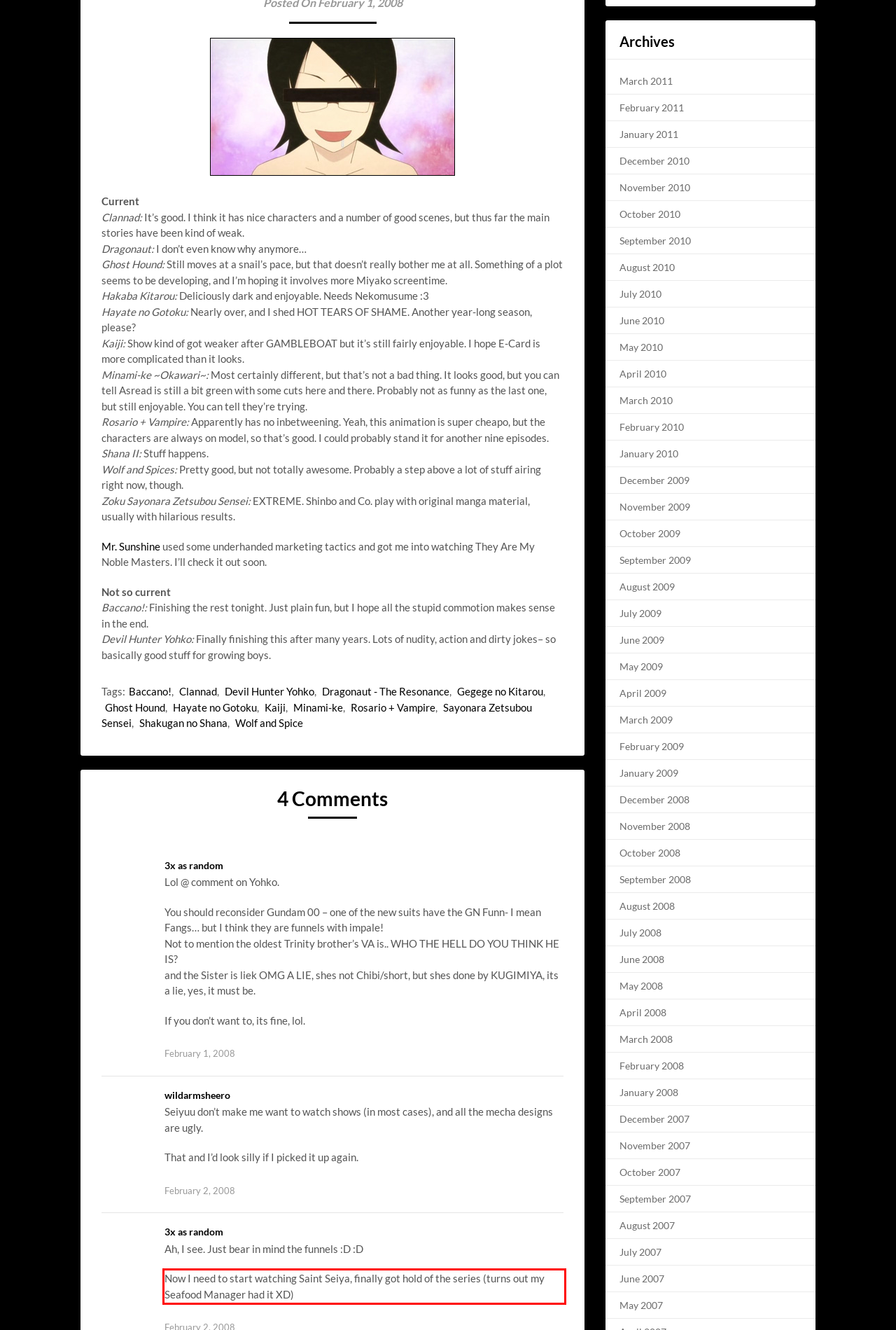Identify the red bounding box in the webpage screenshot and perform OCR to generate the text content enclosed.

Now I need to start watching Saint Seiya, finally got hold of the series (turns out my Seafood Manager had it XD)